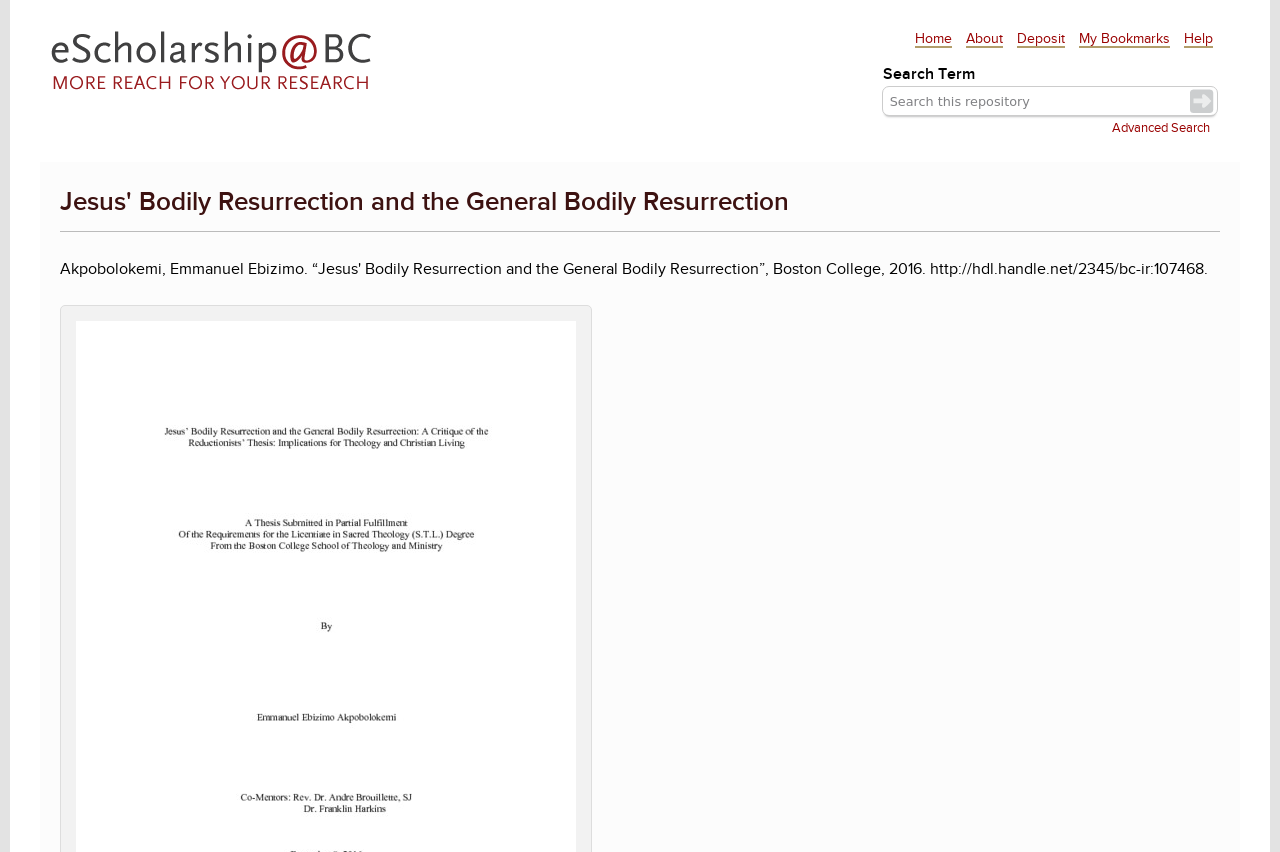From the webpage screenshot, predict the bounding box of the UI element that matches this description: "parent_node: Search Term name="op" value="search"".

[0.929, 0.103, 0.949, 0.134]